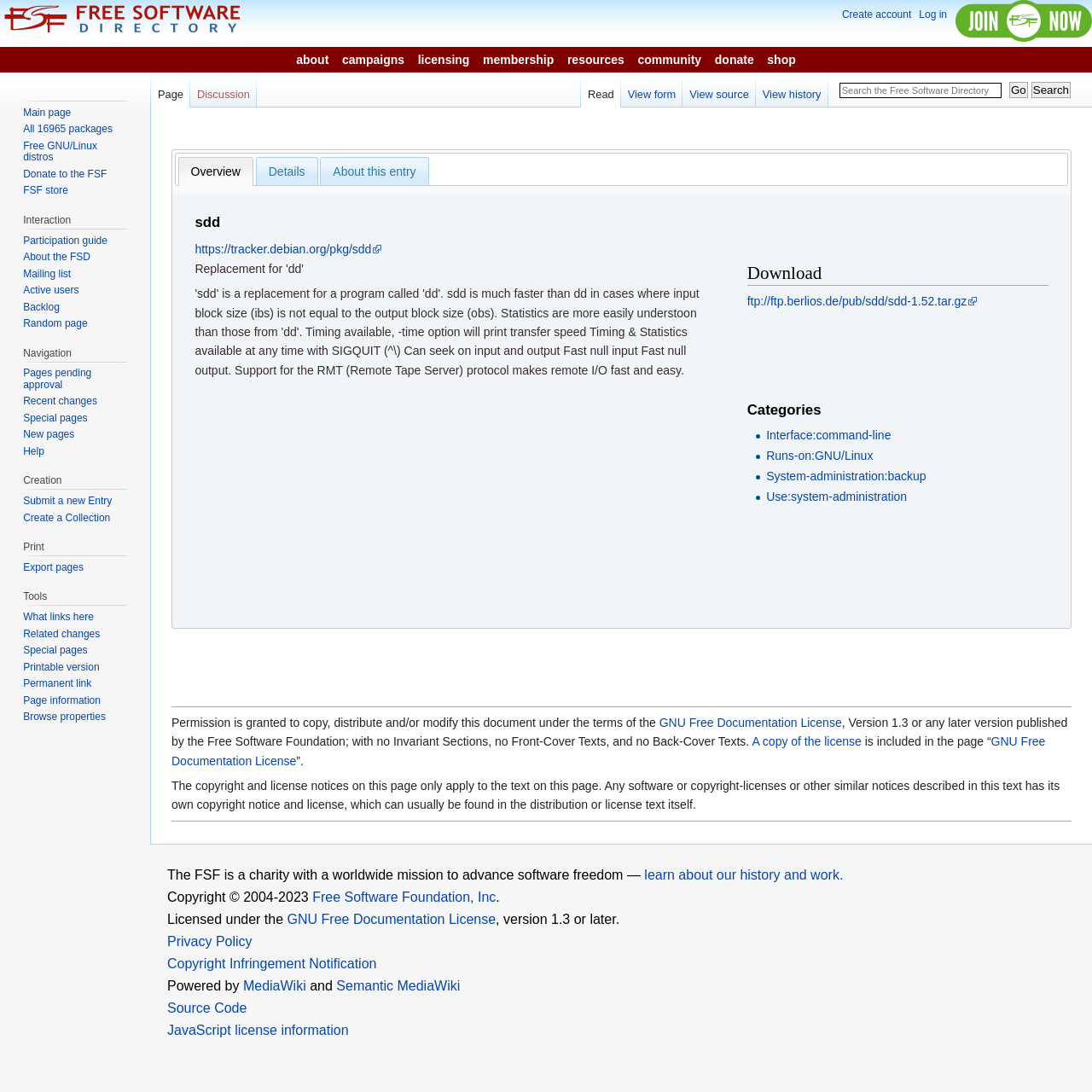Provide a thorough description of this webpage.

The webpage is titled "Sdd - Free Software Directory" and has a prominent heading "Free Software Foundation!" at the top left corner. Below this heading, there is a link "Join now" with an accompanying image on the top right corner. 

The main content area is divided into two sections. The top section contains a series of links, including "about", "campaigns", "licensing", "membership", "resources", "community", "donate", and "shop", which are arranged horizontally across the page.

Below these links, there is a main section that contains a tab list with three tabs: "Overview", "Details", and "About this entry". The "Overview" tab is selected by default and displays a heading "sdd" followed by a link to a Debian package tracker. There is also a heading "Download" with a link to a tar.gz file, and a heading "Categories" with a list of links to categories such as "Interface:command-line", "Runs-on:GNU/Linux", and "System-administration:backup".

On the left side of the page, there is a navigation menu with several sections, including "Personal tools", "Namespaces", "Views", and "Interaction". Each section contains a series of links to related pages.

At the bottom of the page, there is a copyright notice and a license notice, which explains that the page is licensed under the GNU Free Documentation License. There is also a search box on the top right corner of the page, allowing users to search for specific content.

Overall, the webpage appears to be a directory of free software, providing information and resources related to the software, as well as links to related pages and categories.